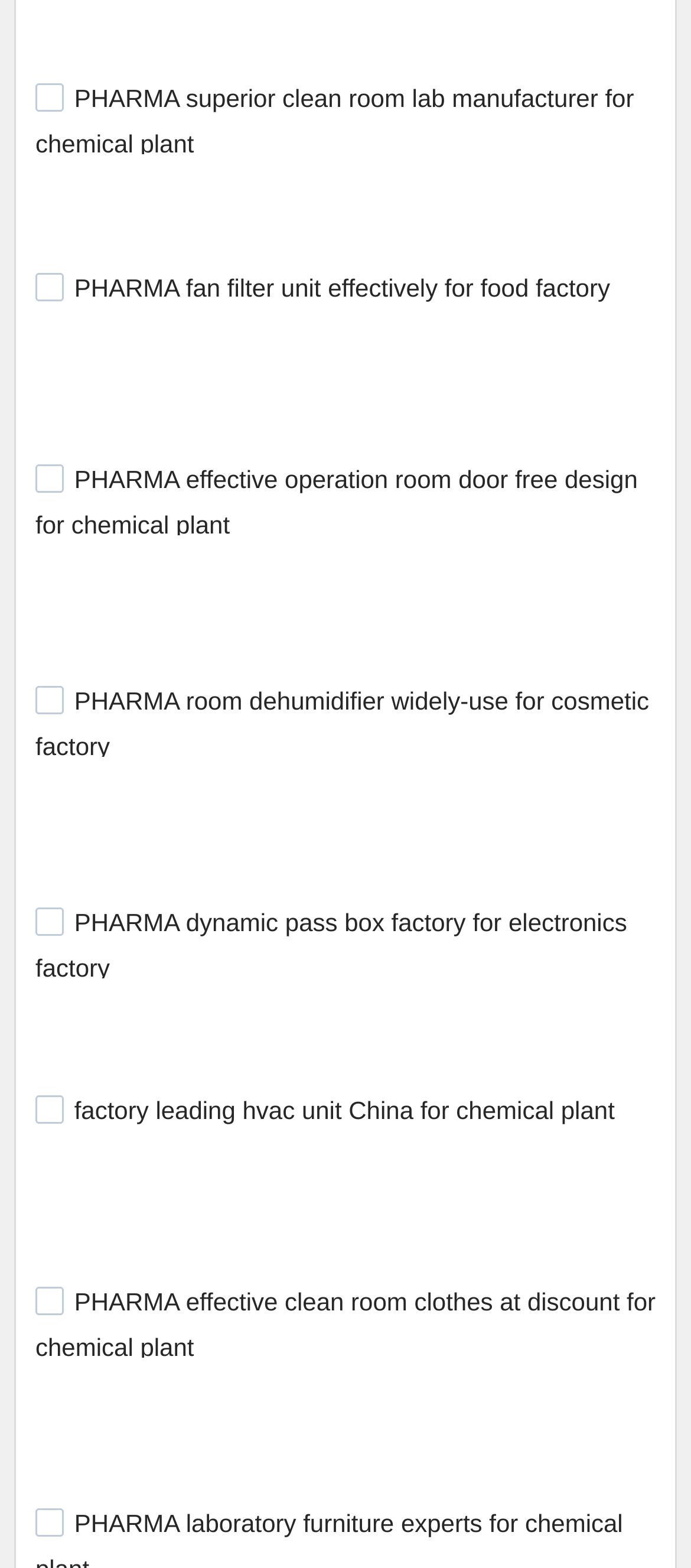Show the bounding box coordinates of the element that should be clicked to complete the task: "Follow the link 'PHARMA room dehumidifier widely-use for cosmetic factory'".

[0.051, 0.375, 0.949, 0.421]